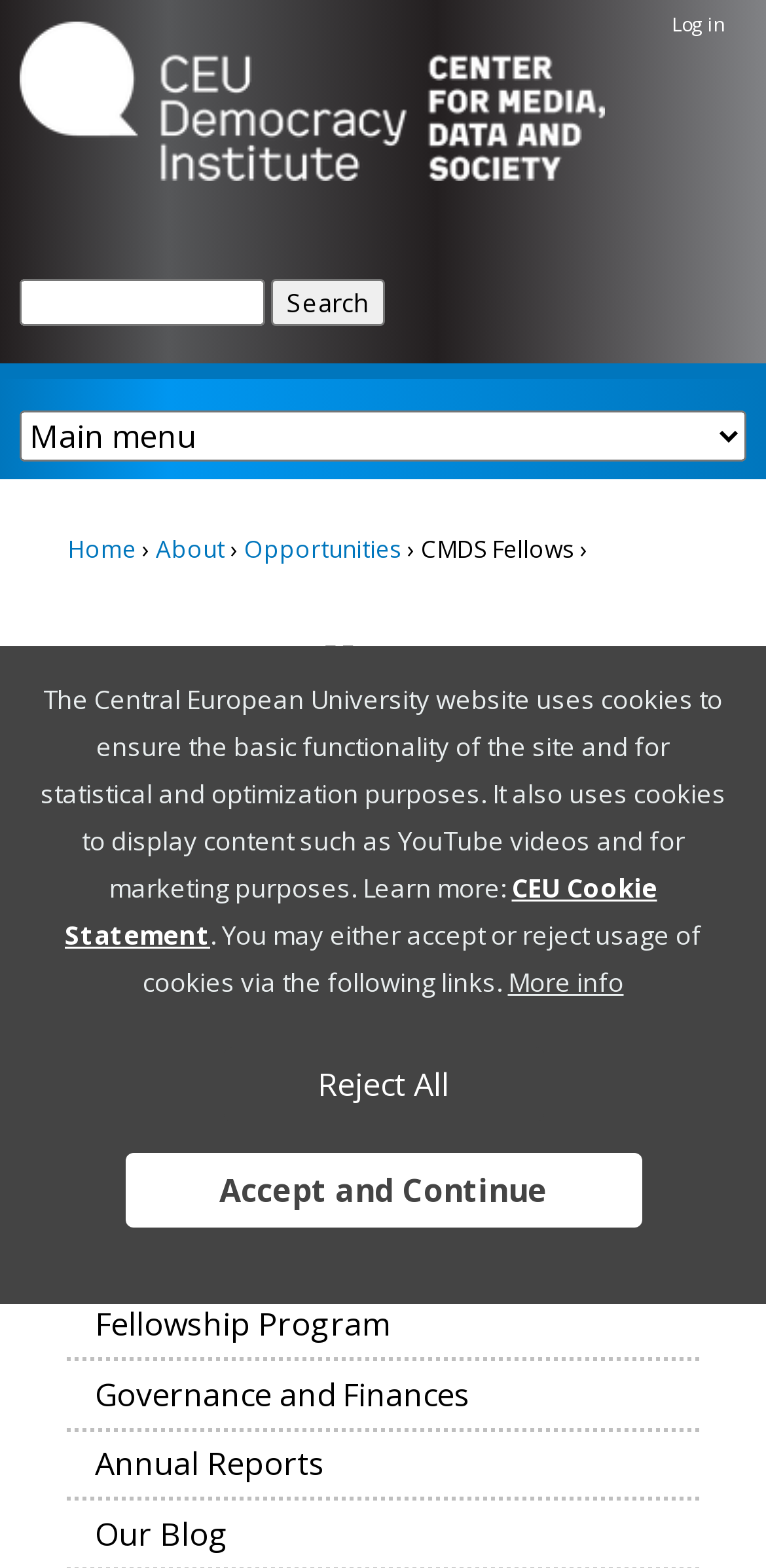Find the bounding box coordinates for the area that should be clicked to accomplish the instruction: "View opportunities".

[0.124, 0.702, 0.396, 0.729]